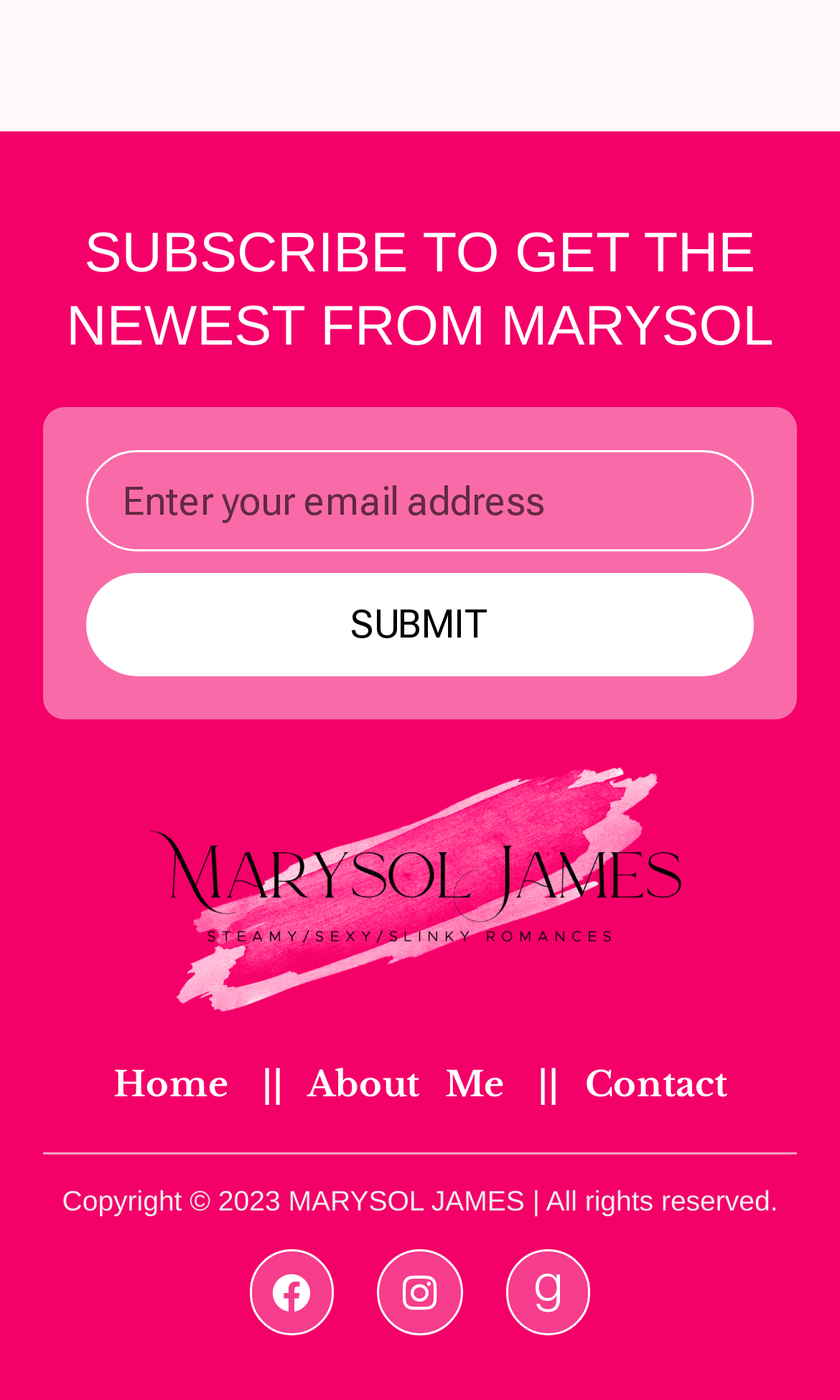How many social media links are present?
Refer to the image and respond with a one-word or short-phrase answer.

3